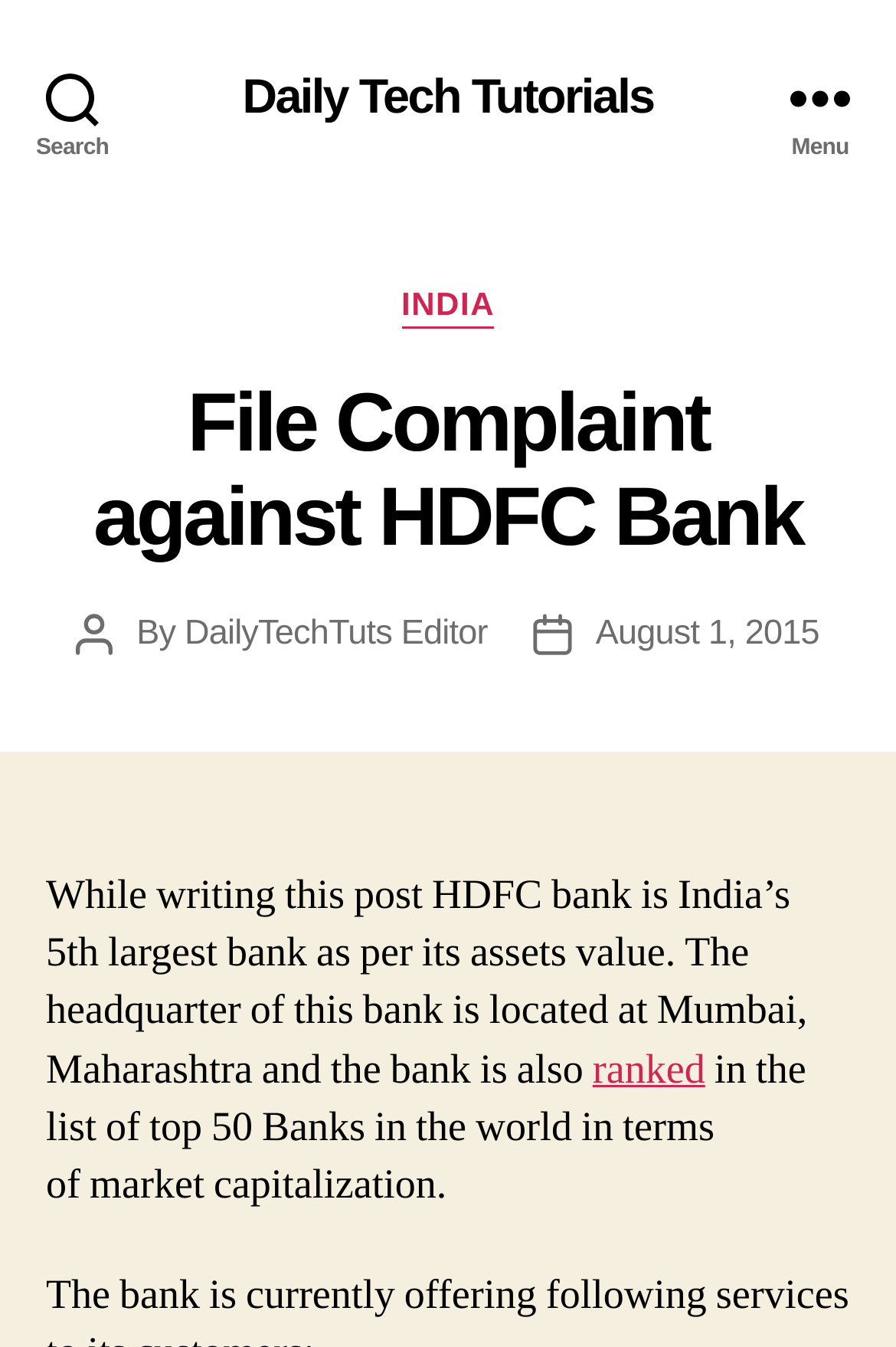Identify the main title of the webpage and generate its text content.

File Complaint against HDFC Bank